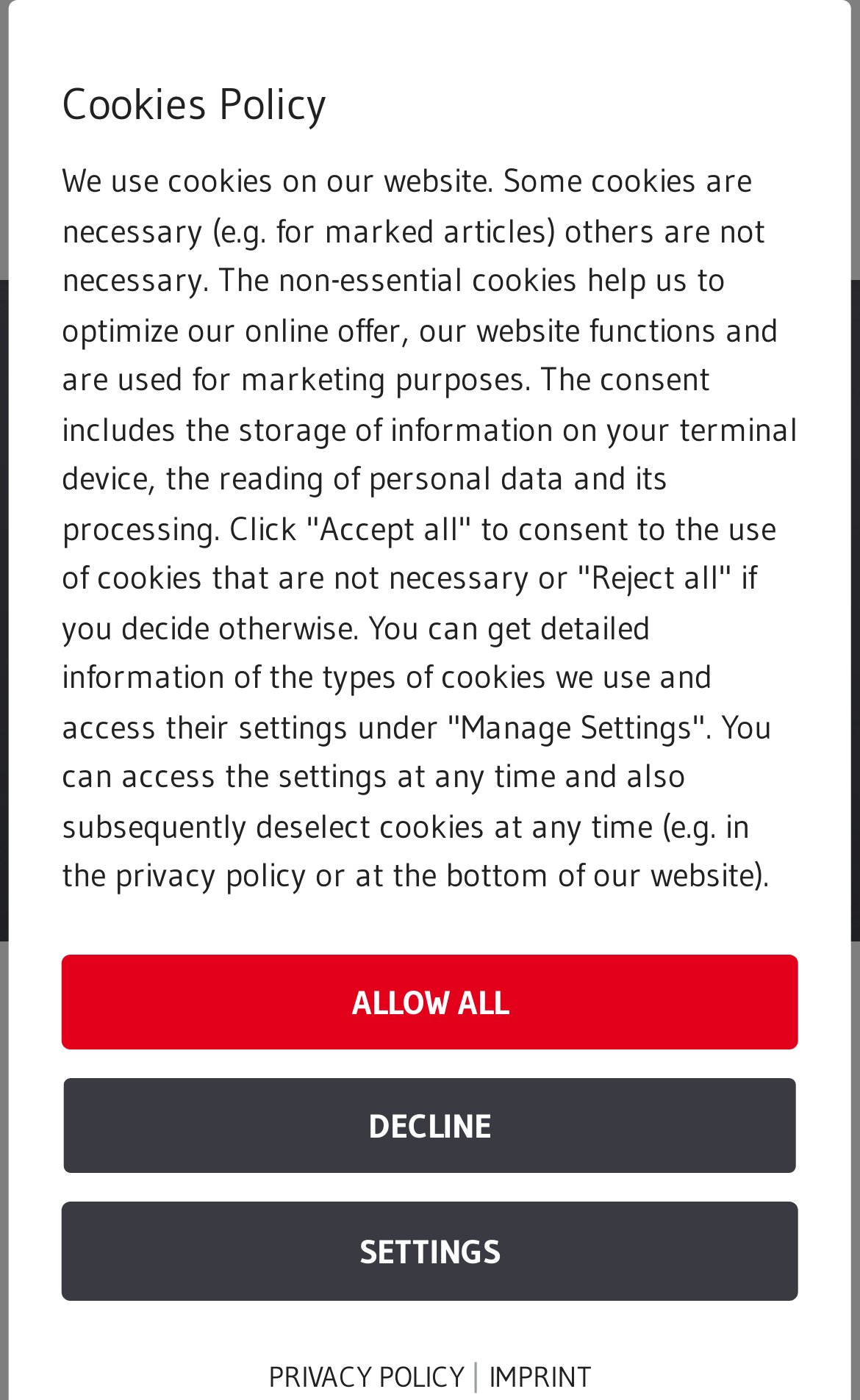Find the bounding box of the UI element described as follows: "aria-label="Search" name="s" placeholder="Search"".

[0.038, 0.225, 0.638, 0.277]